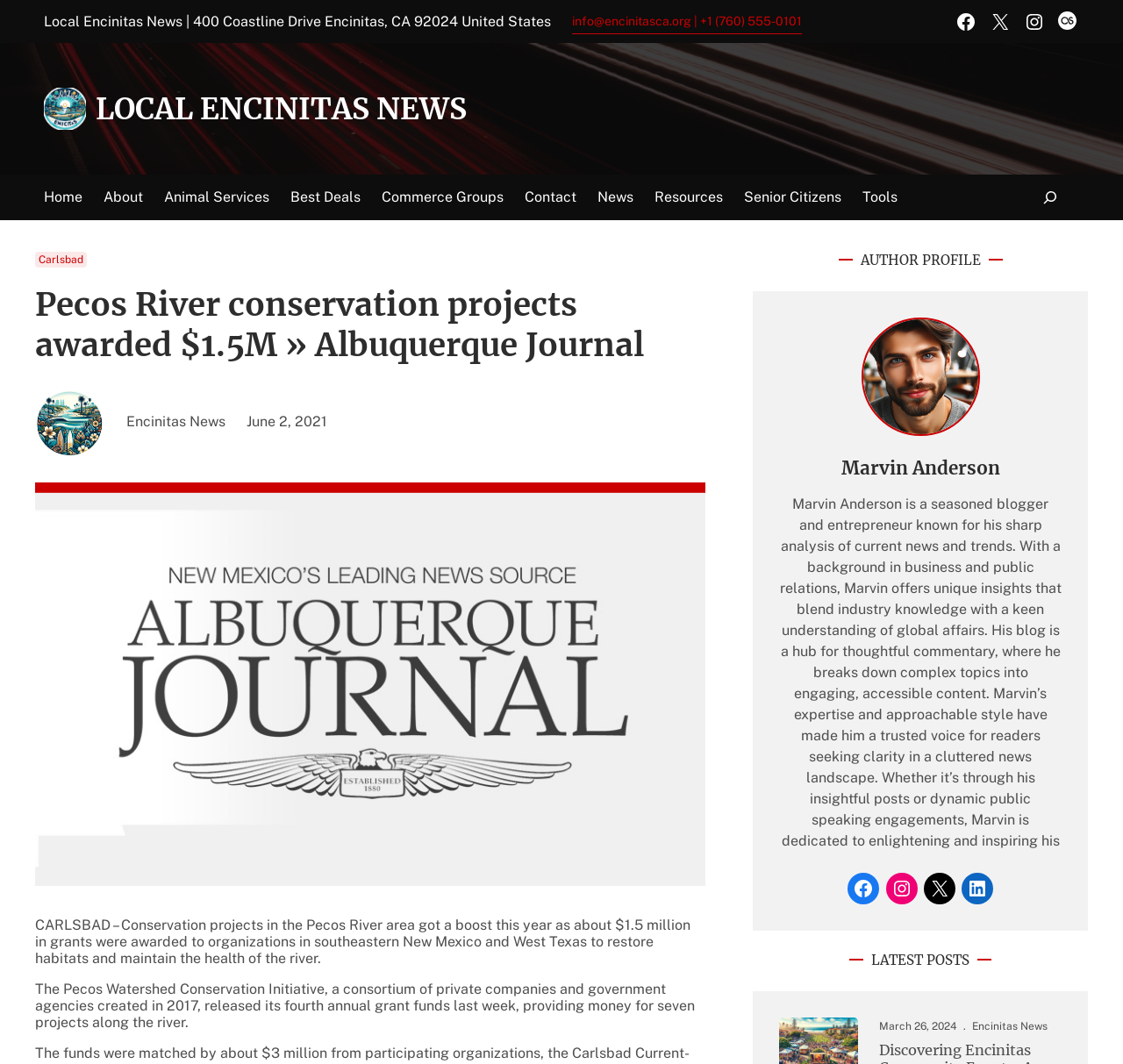Predict the bounding box coordinates of the area that should be clicked to accomplish the following instruction: "Search for something". The bounding box coordinates should consist of four float numbers between 0 and 1, i.e., [left, top, right, bottom].

[0.91, 0.166, 0.961, 0.205]